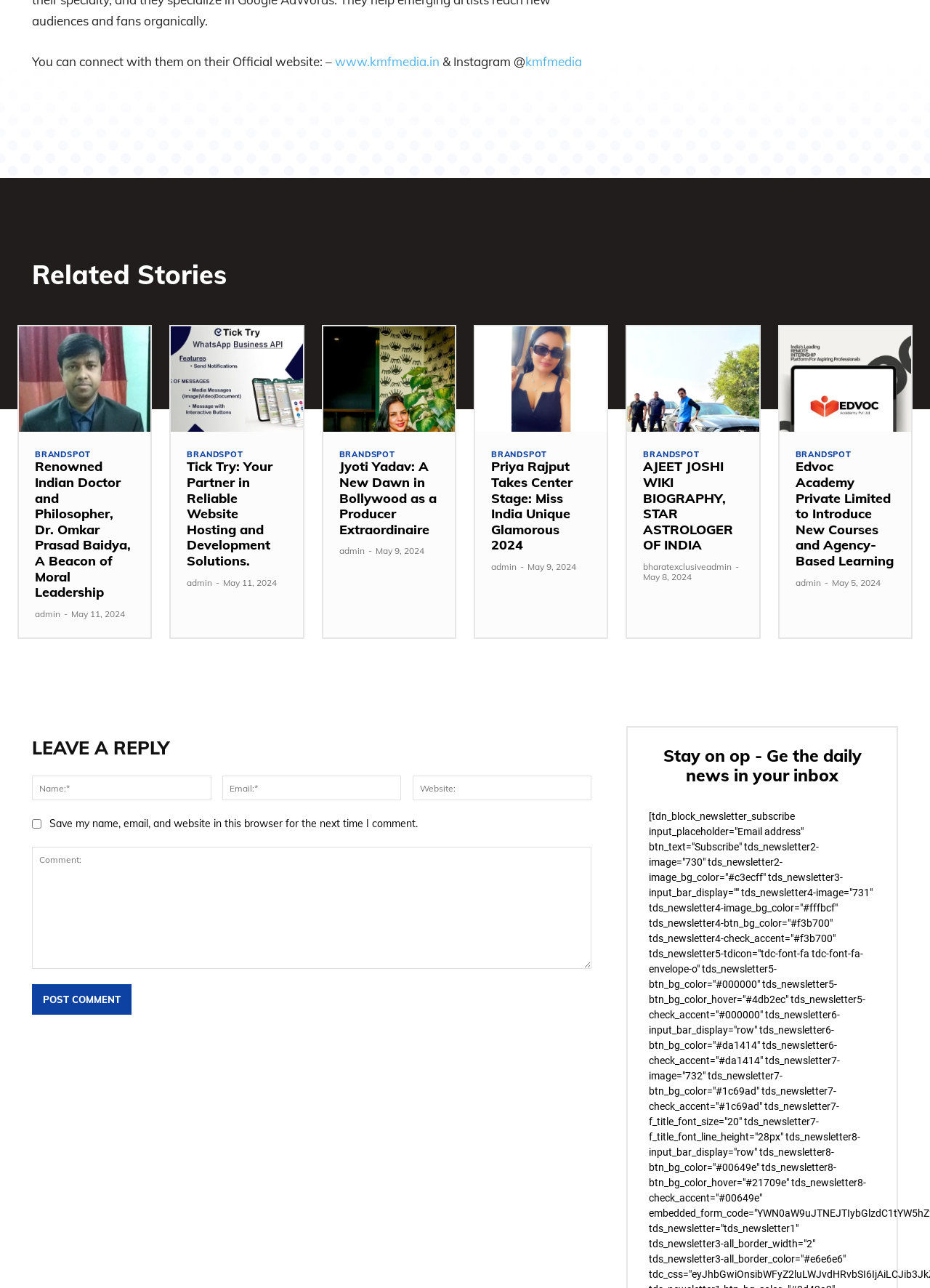Locate the bounding box coordinates of the clickable area needed to fulfill the instruction: "Enter your phone number in the text box".

None